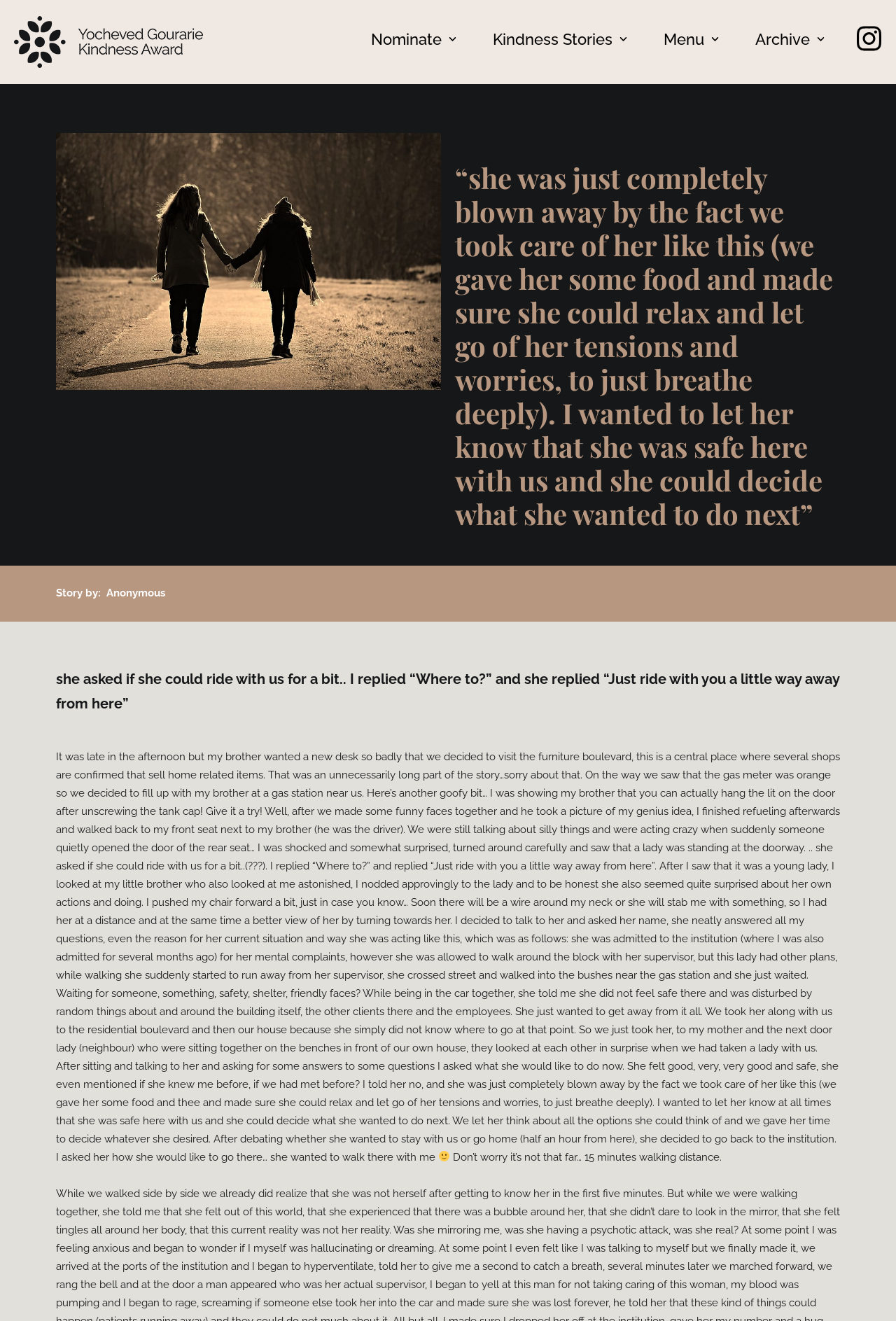Provide the bounding box coordinates of the UI element that matches the description: "Scroll to Top".

[0.953, 0.665, 0.984, 0.686]